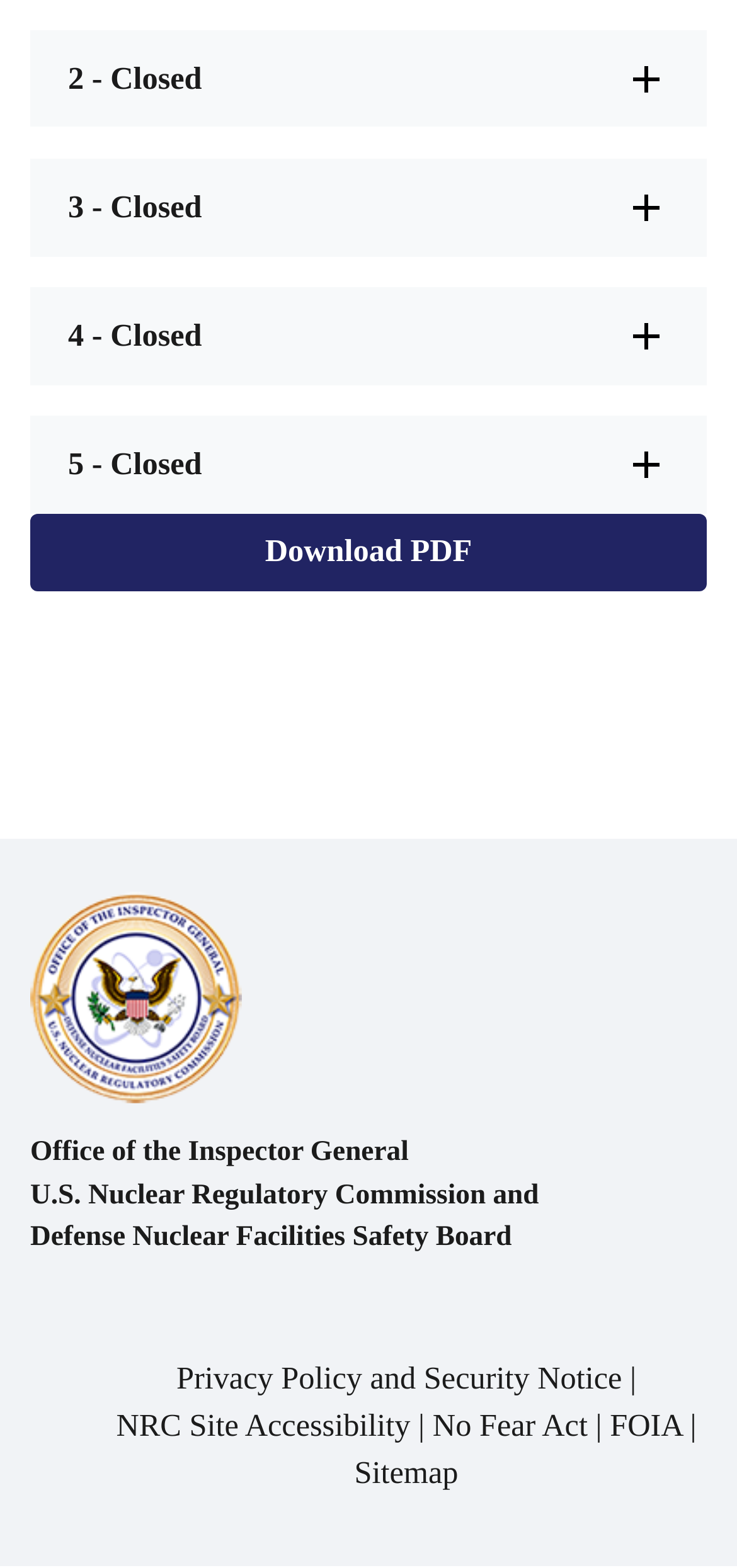Highlight the bounding box coordinates of the element you need to click to perform the following instruction: "Expand the 5 - Closed accordion."

[0.041, 0.266, 0.959, 0.327]